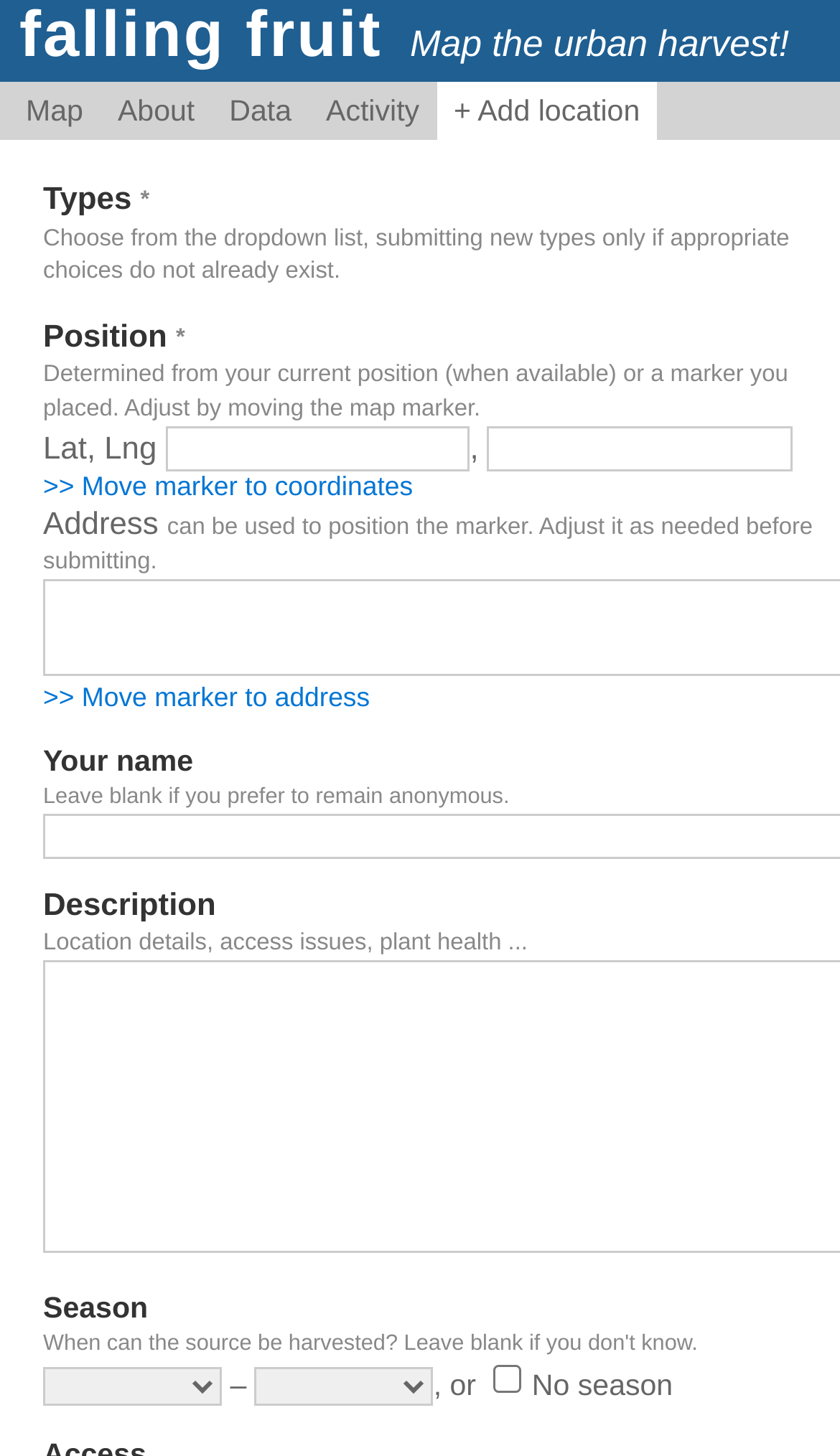Please locate the bounding box coordinates of the element that needs to be clicked to achieve the following instruction: "Select a season from the dropdown list". The coordinates should be four float numbers between 0 and 1, i.e., [left, top, right, bottom].

[0.303, 0.939, 0.516, 0.966]